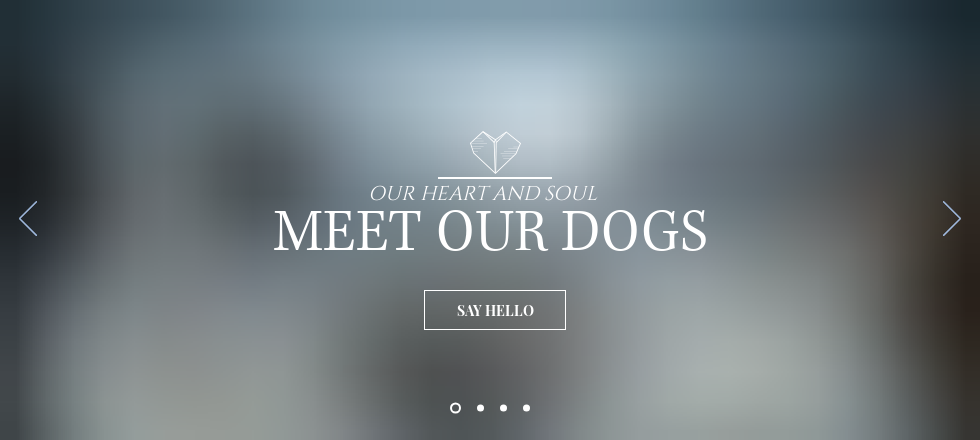Please respond to the question with a concise word or phrase:
What is hinted at by the navigation bar?

Additional content